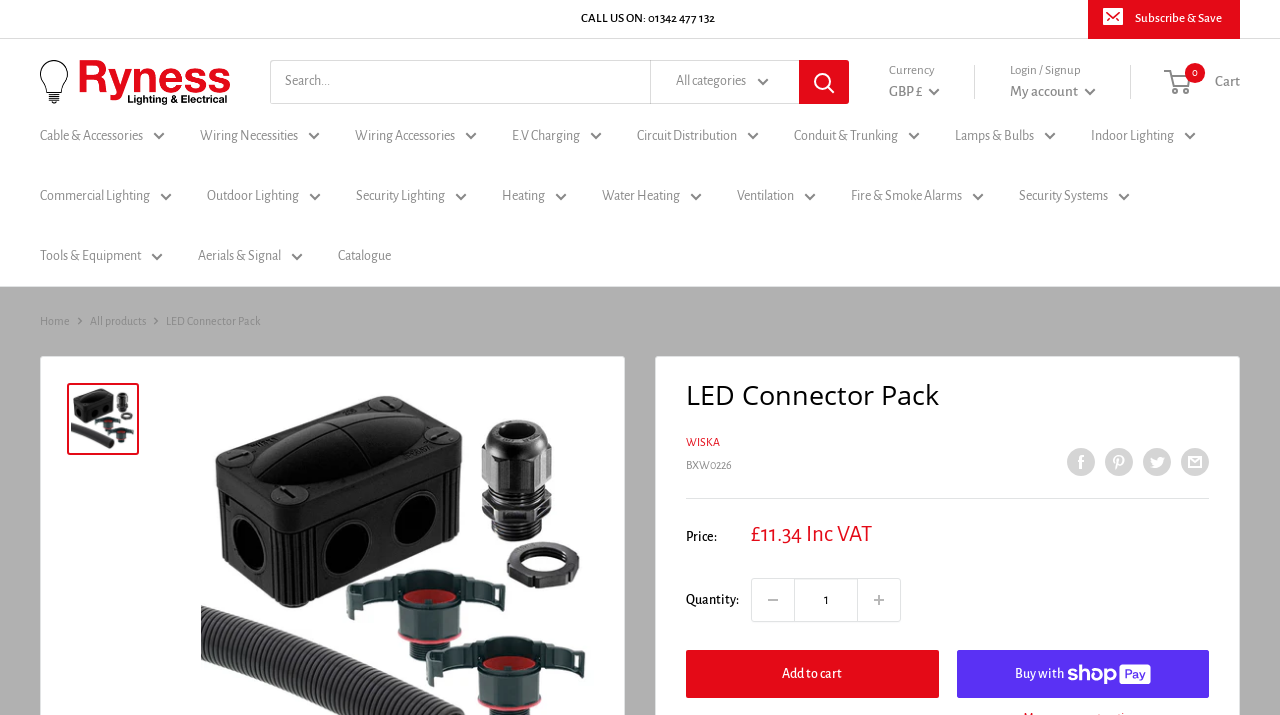Identify the bounding box coordinates of the element to click to follow this instruction: 'Search for products'. Ensure the coordinates are four float values between 0 and 1, provided as [left, top, right, bottom].

[0.211, 0.085, 0.663, 0.146]